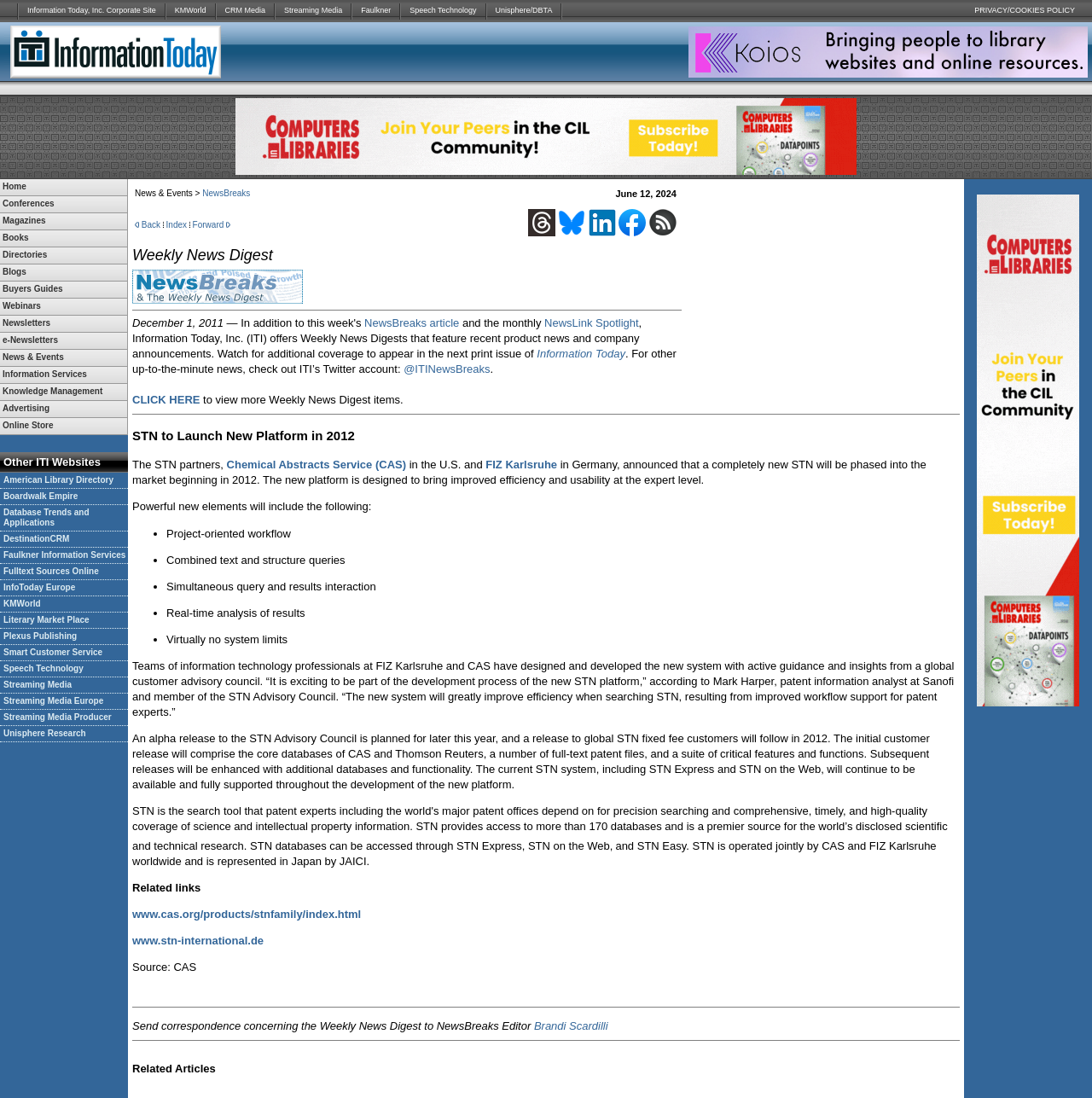Pinpoint the bounding box coordinates of the area that must be clicked to complete this instruction: "Go to KMWorld".

[0.152, 0.0, 0.197, 0.02]